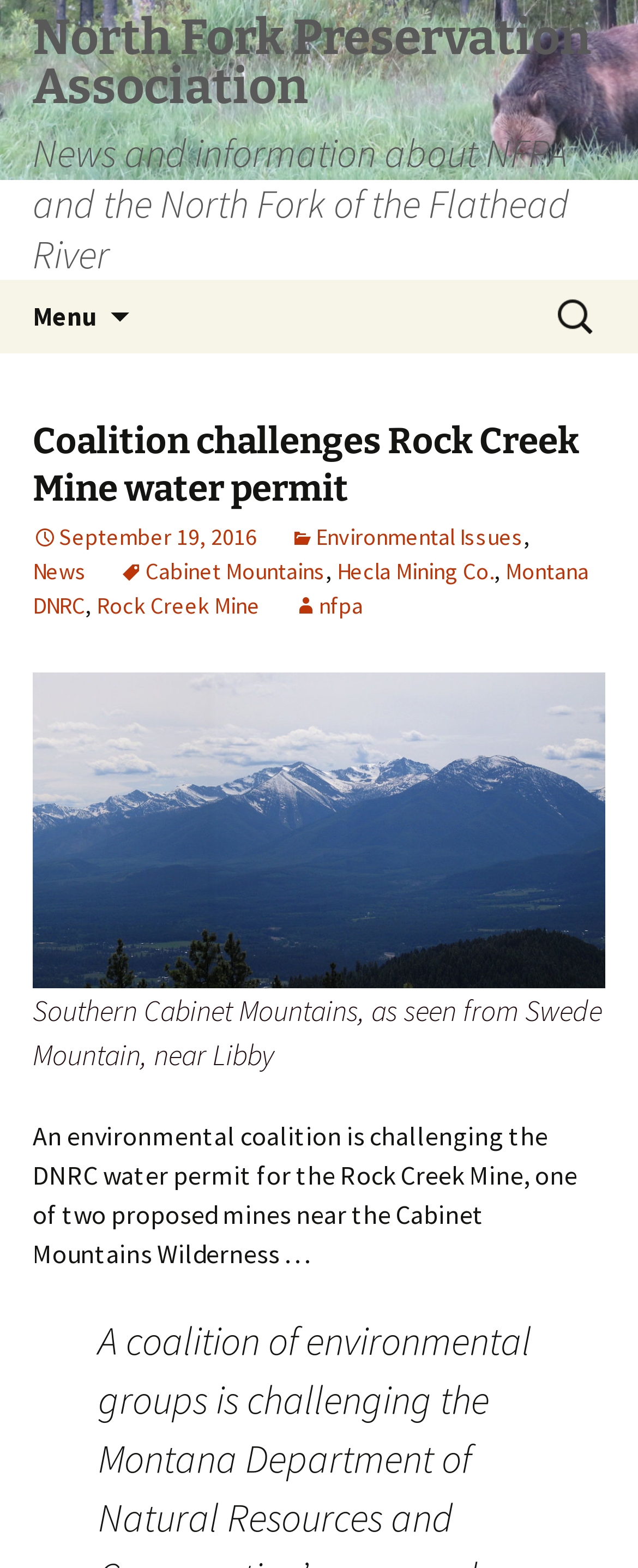Respond to the question with just a single word or phrase: 
What is the topic of the news article on the webpage?

Rock Creek Mine water permit